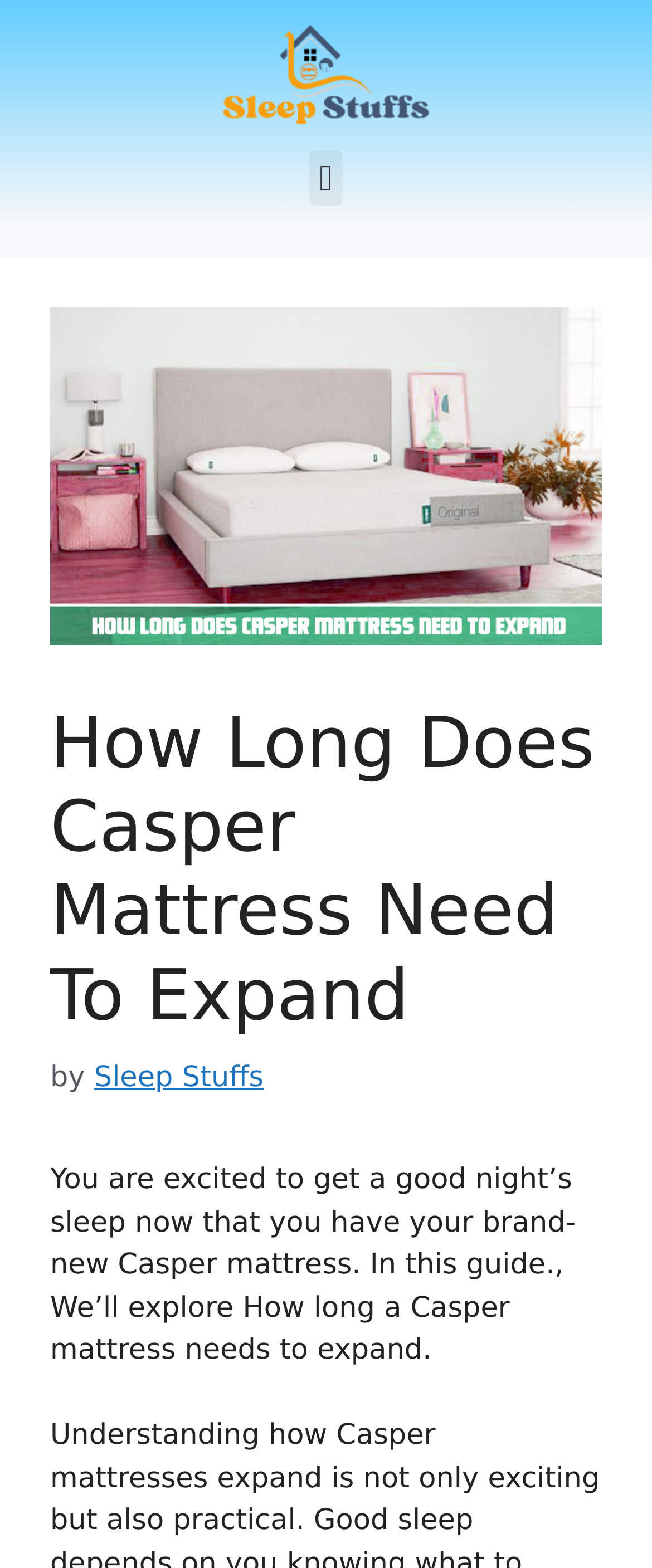Locate the bounding box of the UI element with the following description: "Menu".

[0.476, 0.096, 0.524, 0.131]